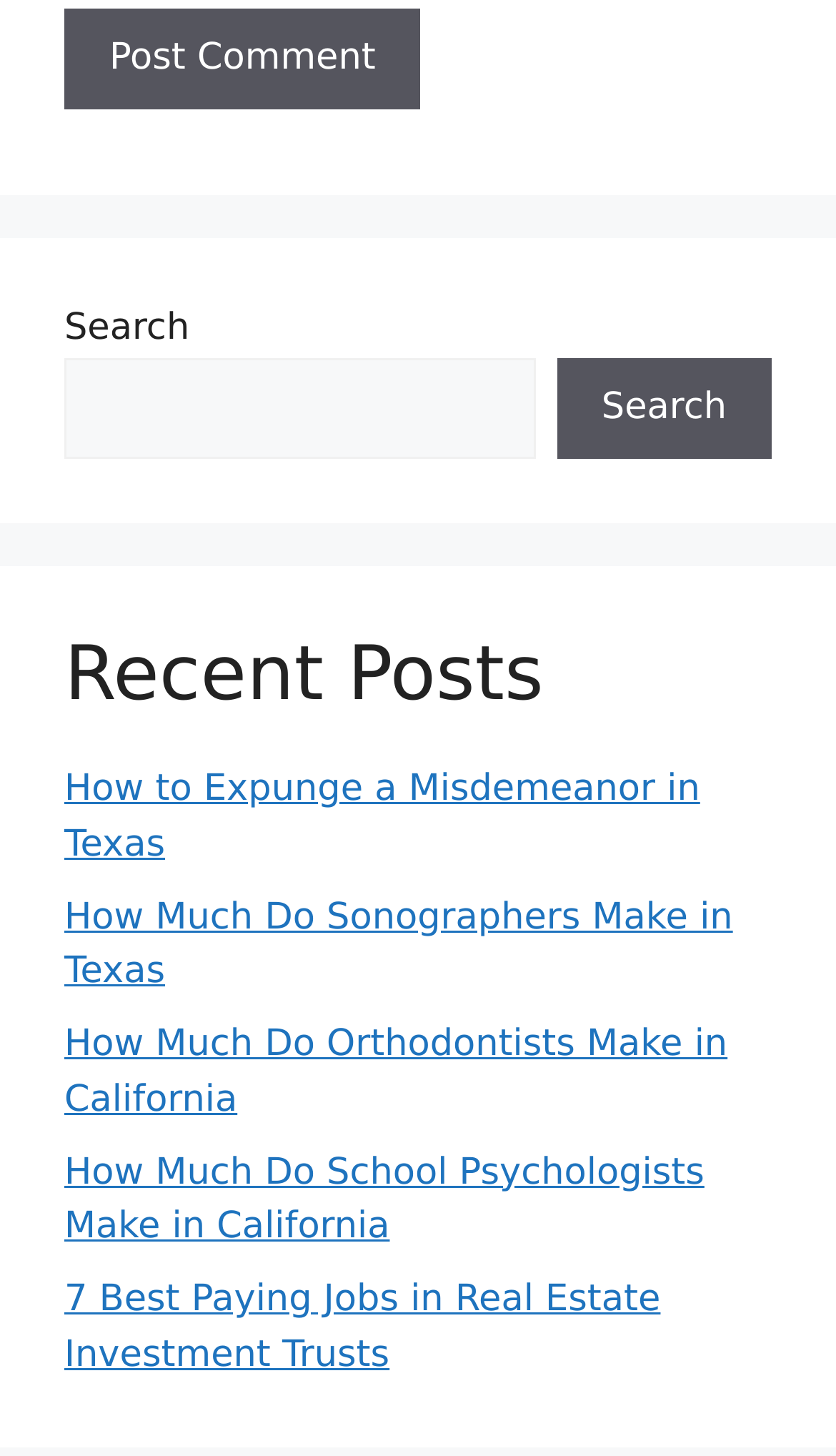What is the topic of the first link in the 'Recent Posts' section?
Provide a detailed and well-explained answer to the question.

The first link in the 'Recent Posts' section has the title 'How to Expunge a Misdemeanor in Texas', indicating that it provides information or guidance on expunging a misdemeanor in the state of Texas.